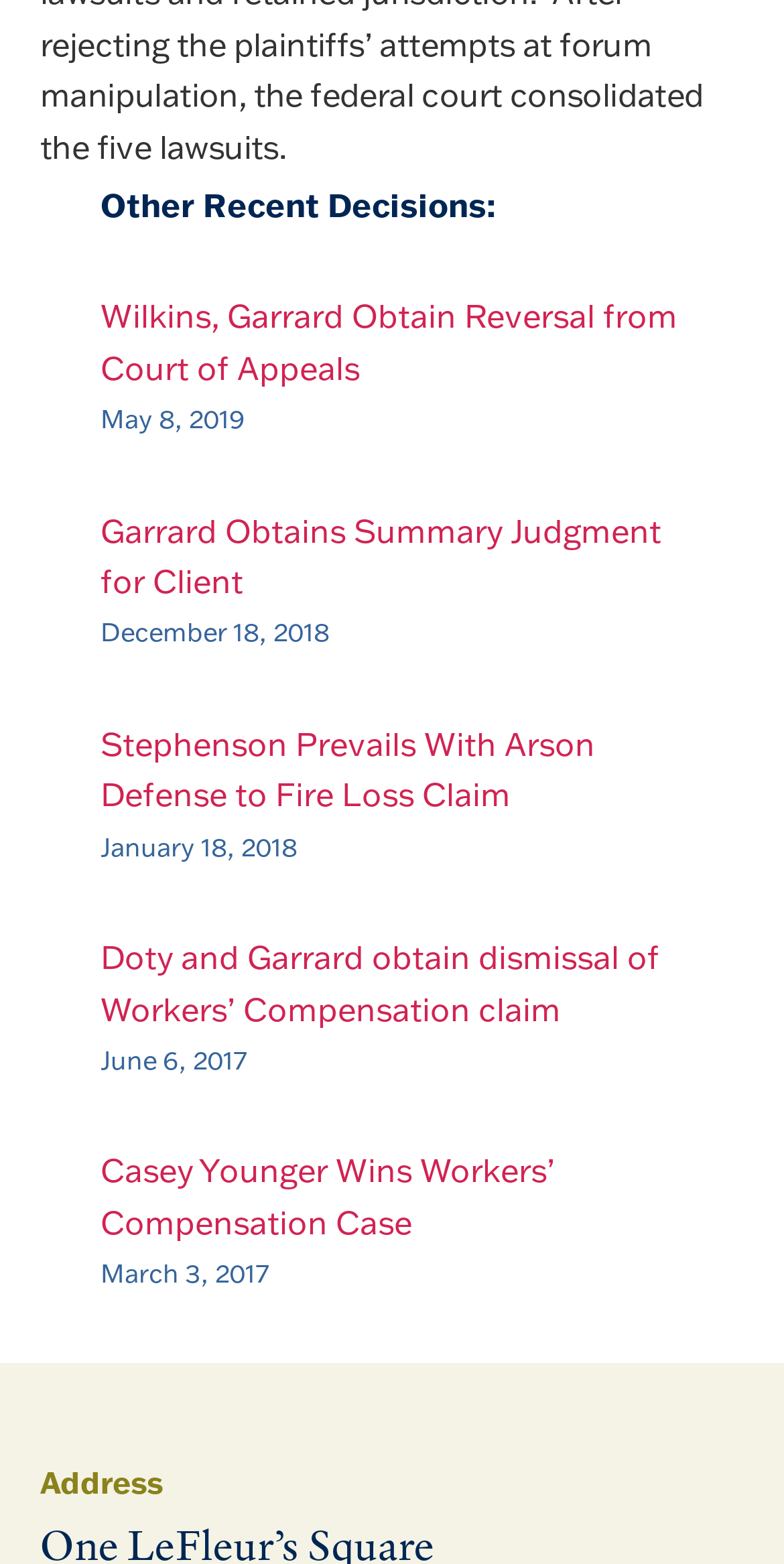Please respond to the question with a concise word or phrase:
Who is the author of the recent decisions?

Not provided